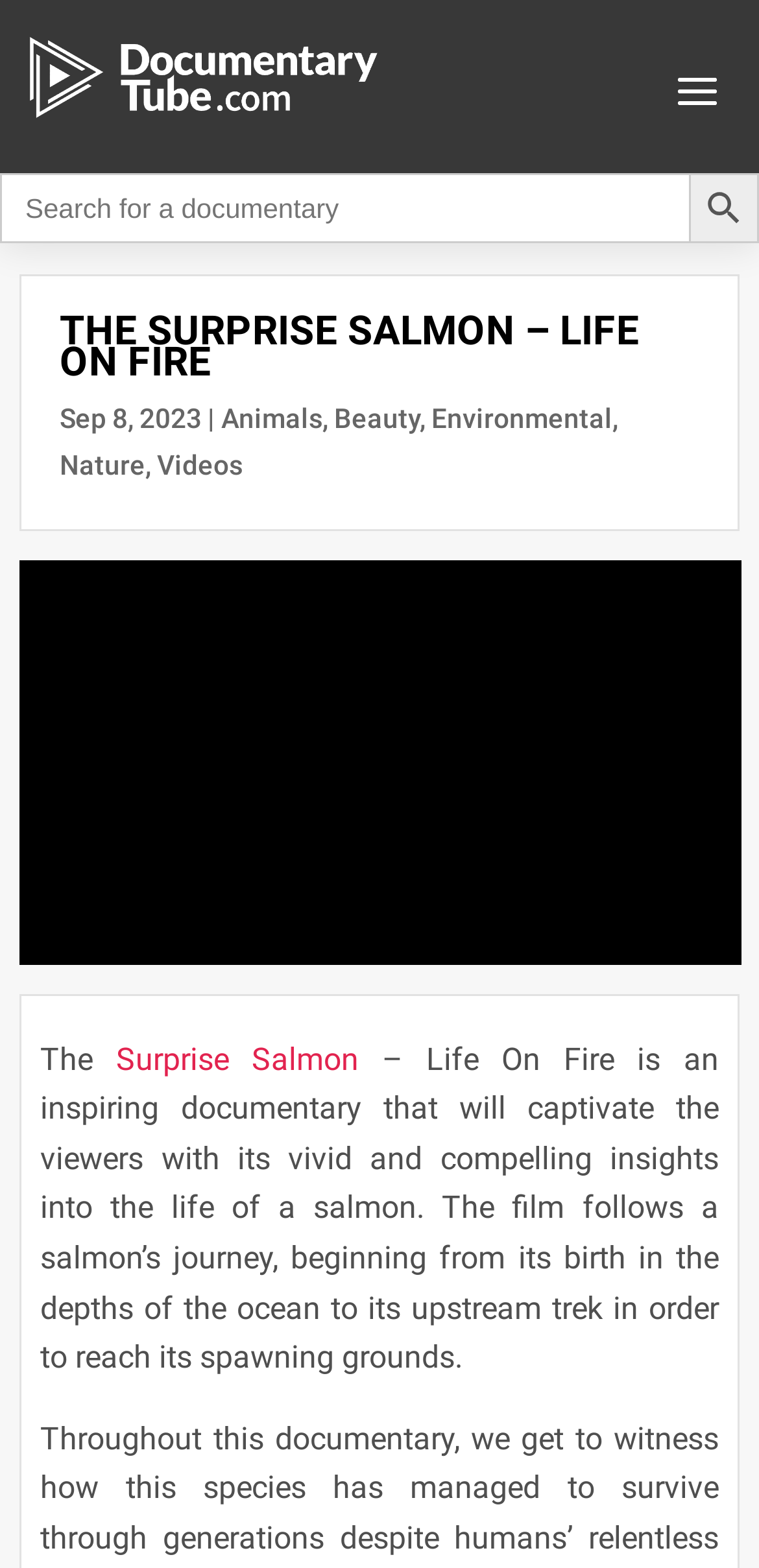Using the format (top-left x, top-left y, bottom-right x, bottom-right y), provide the bounding box coordinates for the described UI element. All values should be floating point numbers between 0 and 1: Search Button

[0.908, 0.11, 1.0, 0.155]